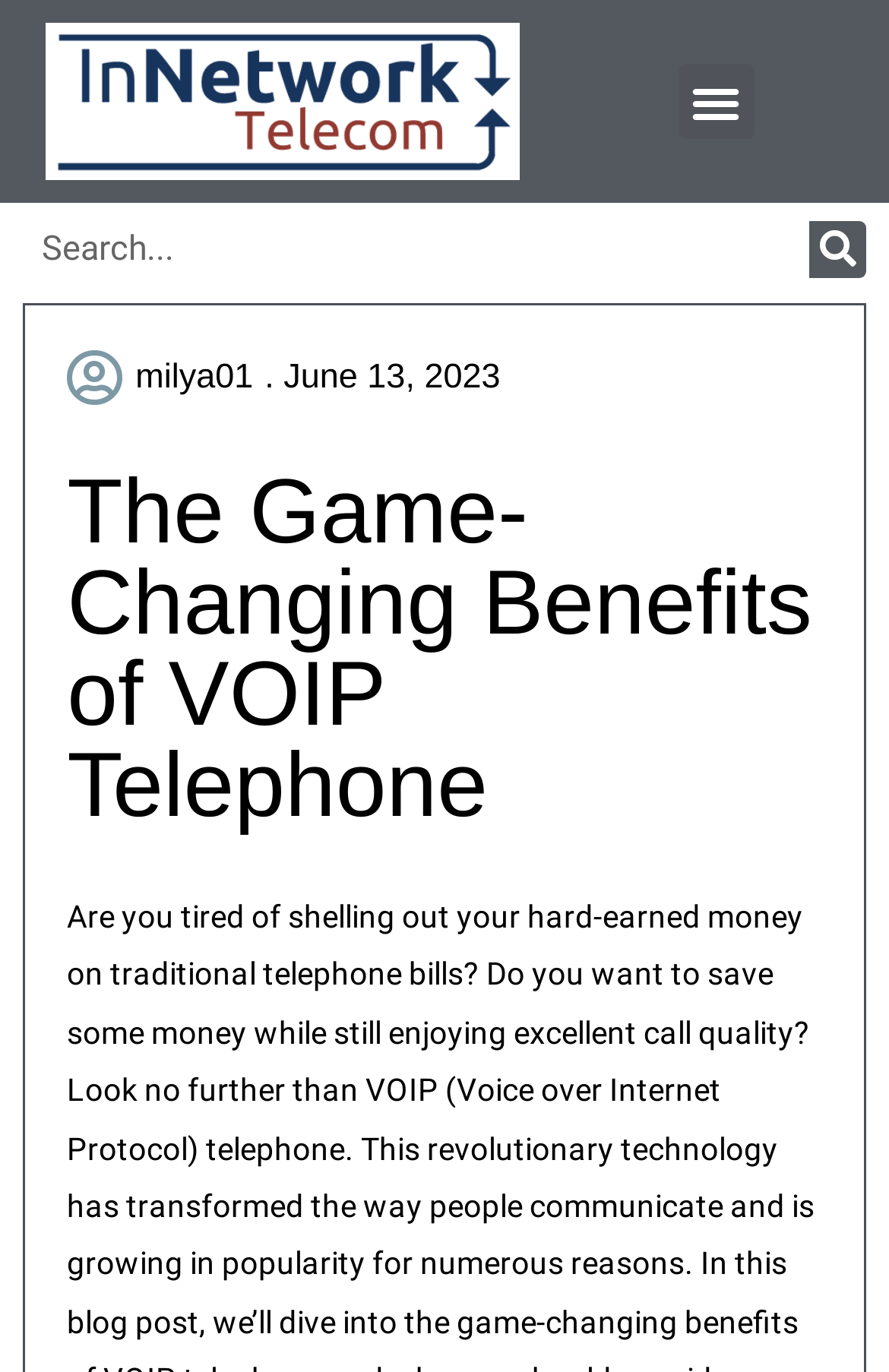Show me the bounding box coordinates of the clickable region to achieve the task as per the instruction: "Read the article about VOIP telephone benefits".

[0.075, 0.34, 0.925, 0.606]